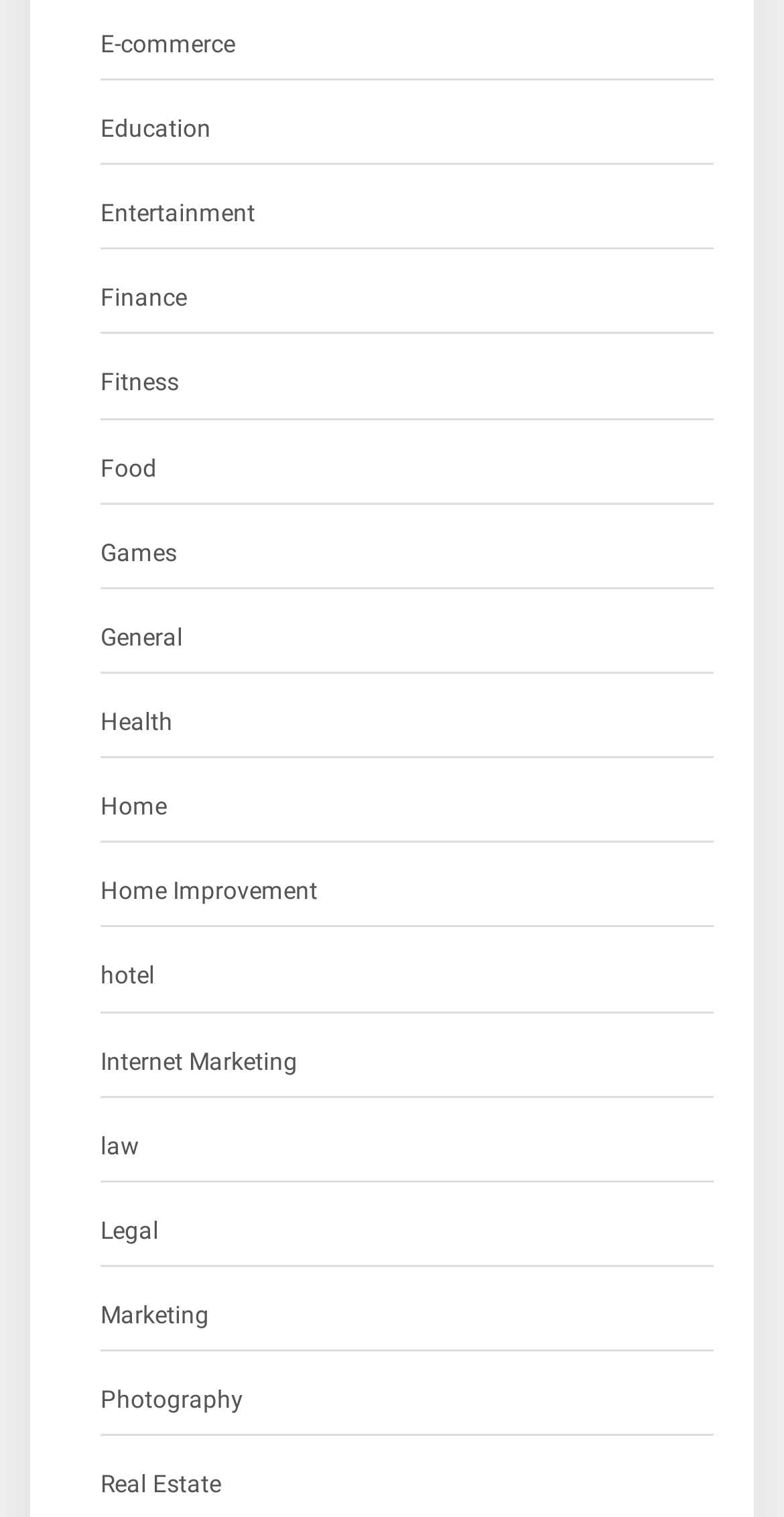Review the image closely and give a comprehensive answer to the question: What is the category listed below 'Entertainment'?

By examining the list of categories, I found that 'Finance' is listed below 'Entertainment', indicating that it is the next category in the list.